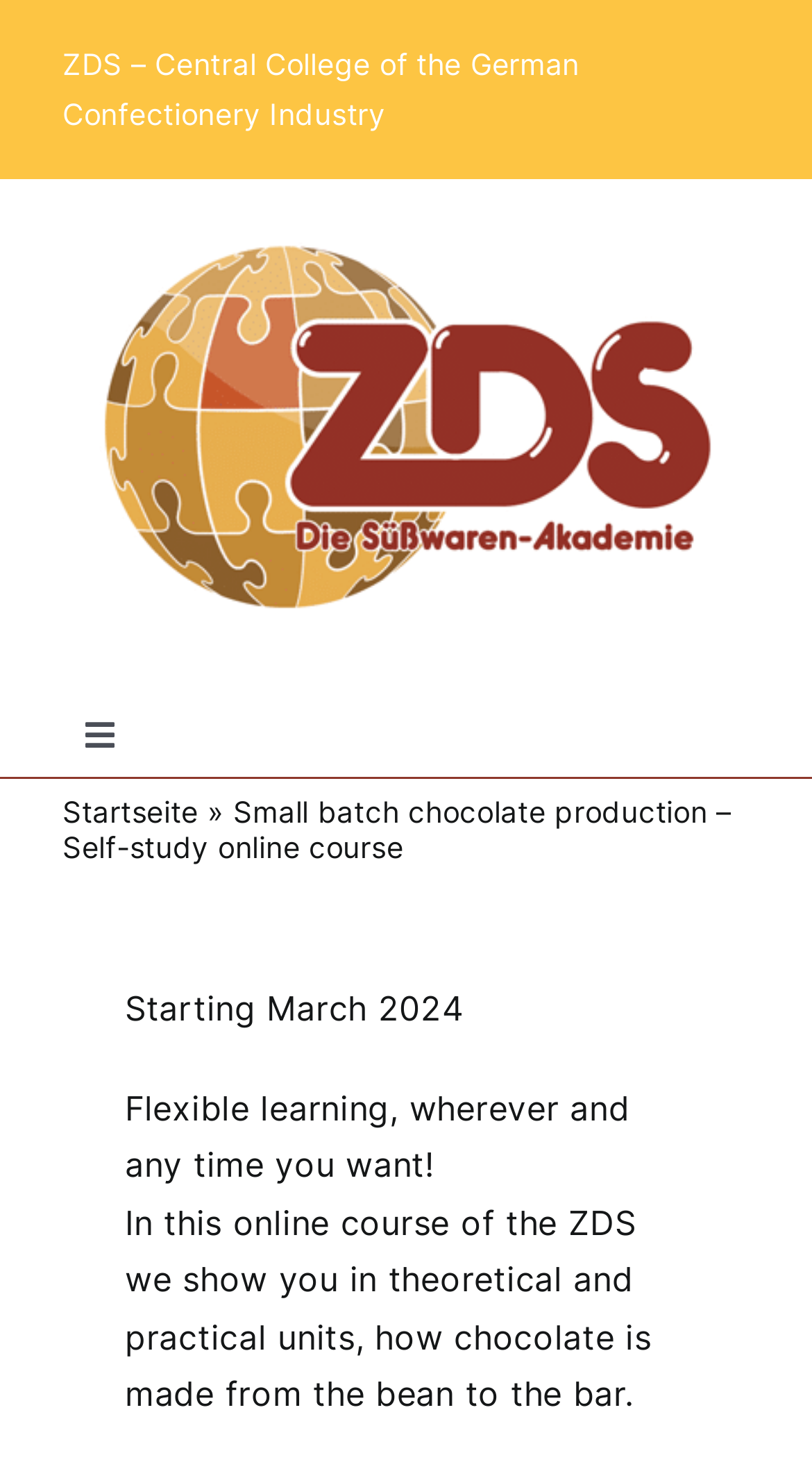Answer in one word or a short phrase: 
What is the topic of the online course?

Chocolate production